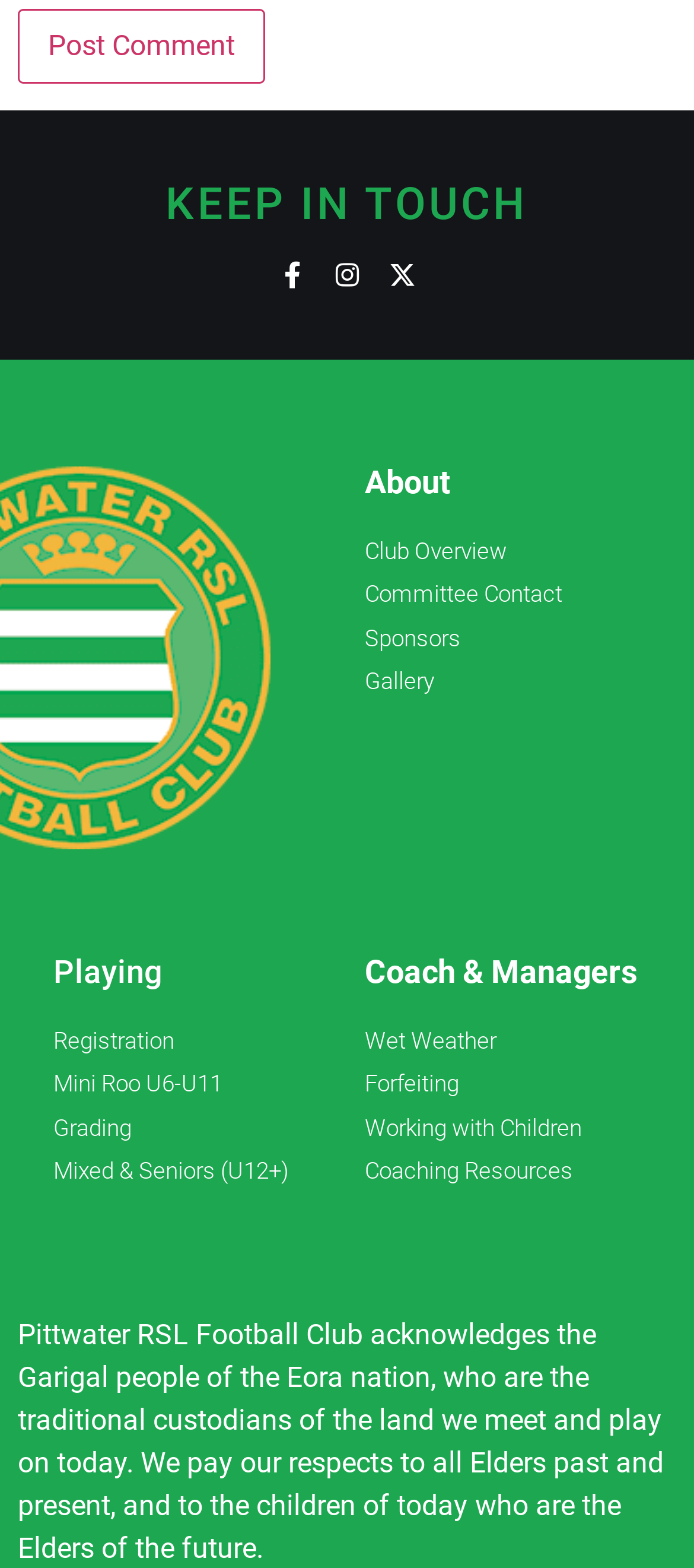Please identify the bounding box coordinates of the element's region that needs to be clicked to fulfill the following instruction: "Check Coaching Resources". The bounding box coordinates should consist of four float numbers between 0 and 1, i.e., [left, top, right, bottom].

[0.526, 0.736, 0.923, 0.758]